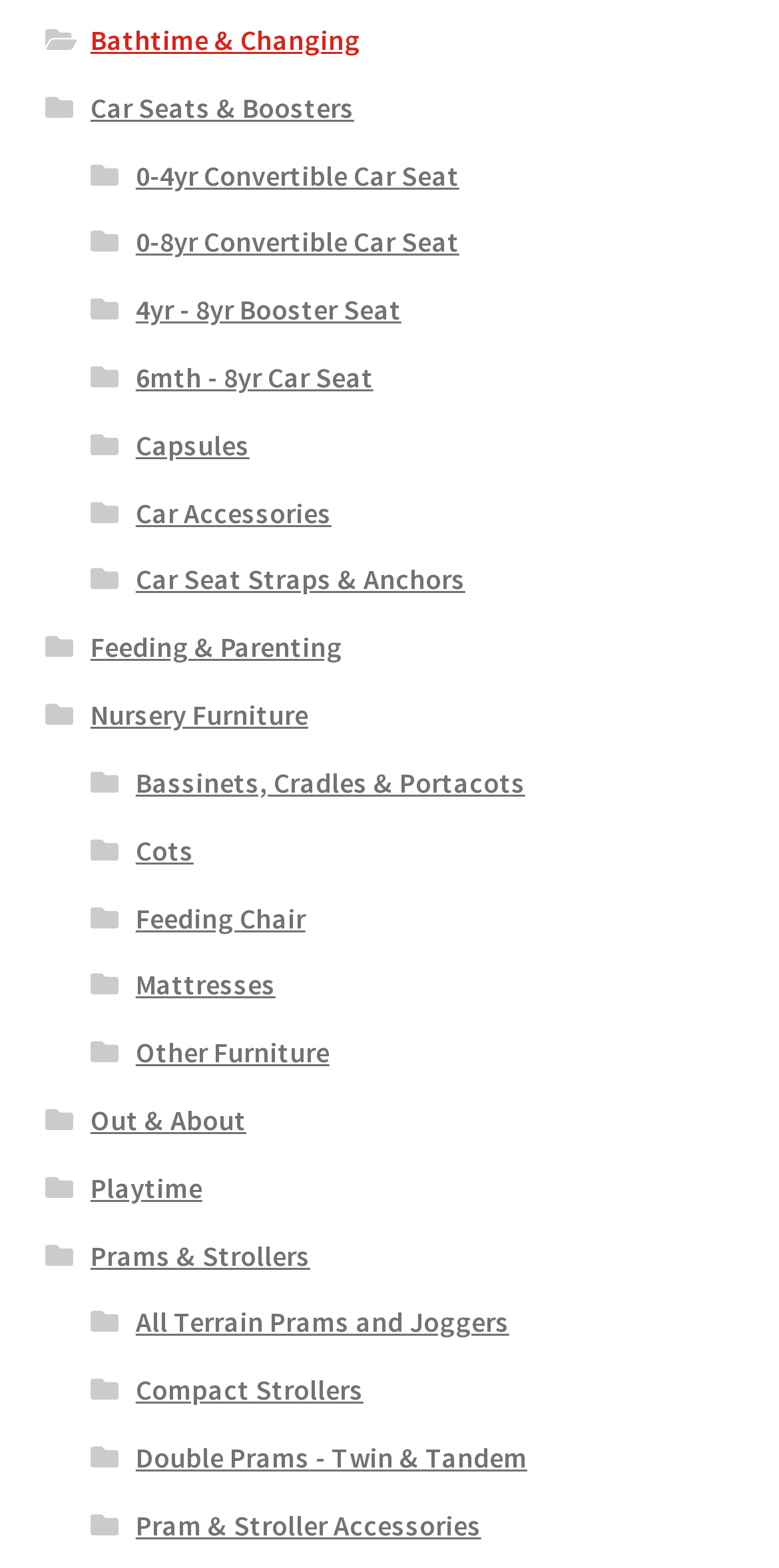Kindly determine the bounding box coordinates for the area that needs to be clicked to execute this instruction: "Click on 10 Lines".

None